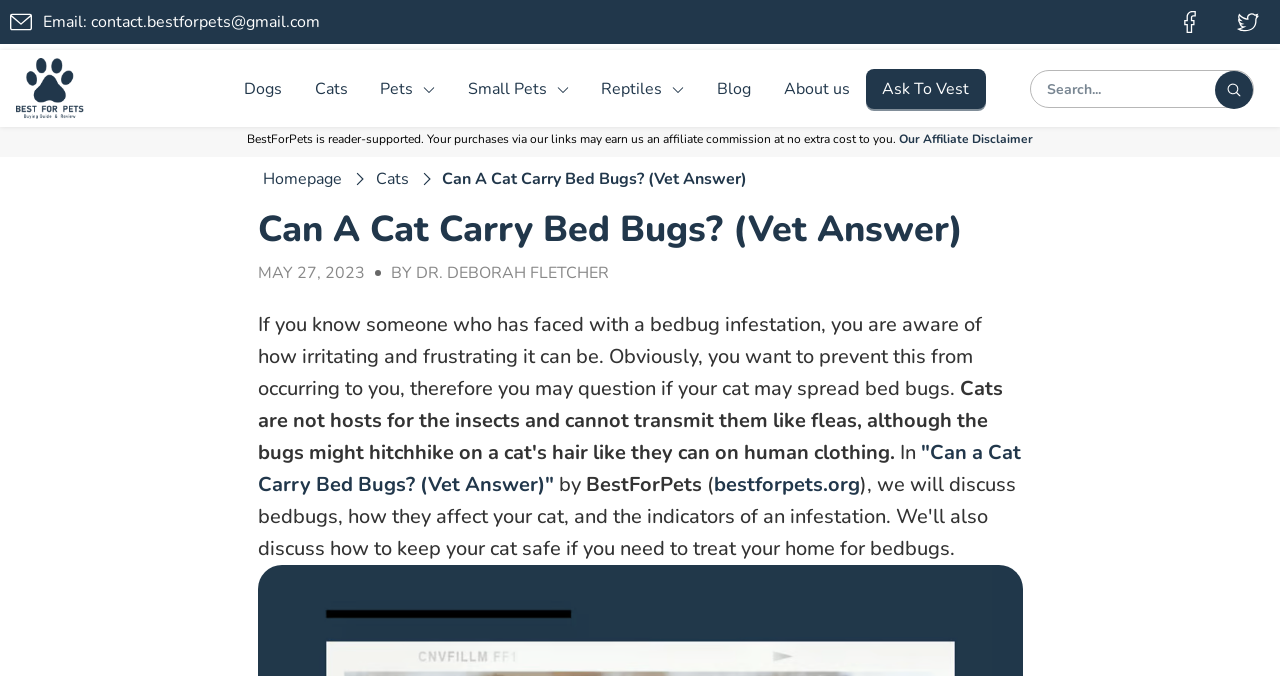Can you identify and provide the main heading of the webpage?

Can A Cat Carry Bed Bugs? (Vet Answer)